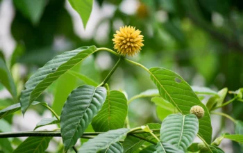What is the texture of the foliage?
Please respond to the question with as much detail as possible.

The caption describes the deep green foliage as exhibiting a 'rich texture', suggesting that the texture of the foliage is rich and possibly dense or lush.